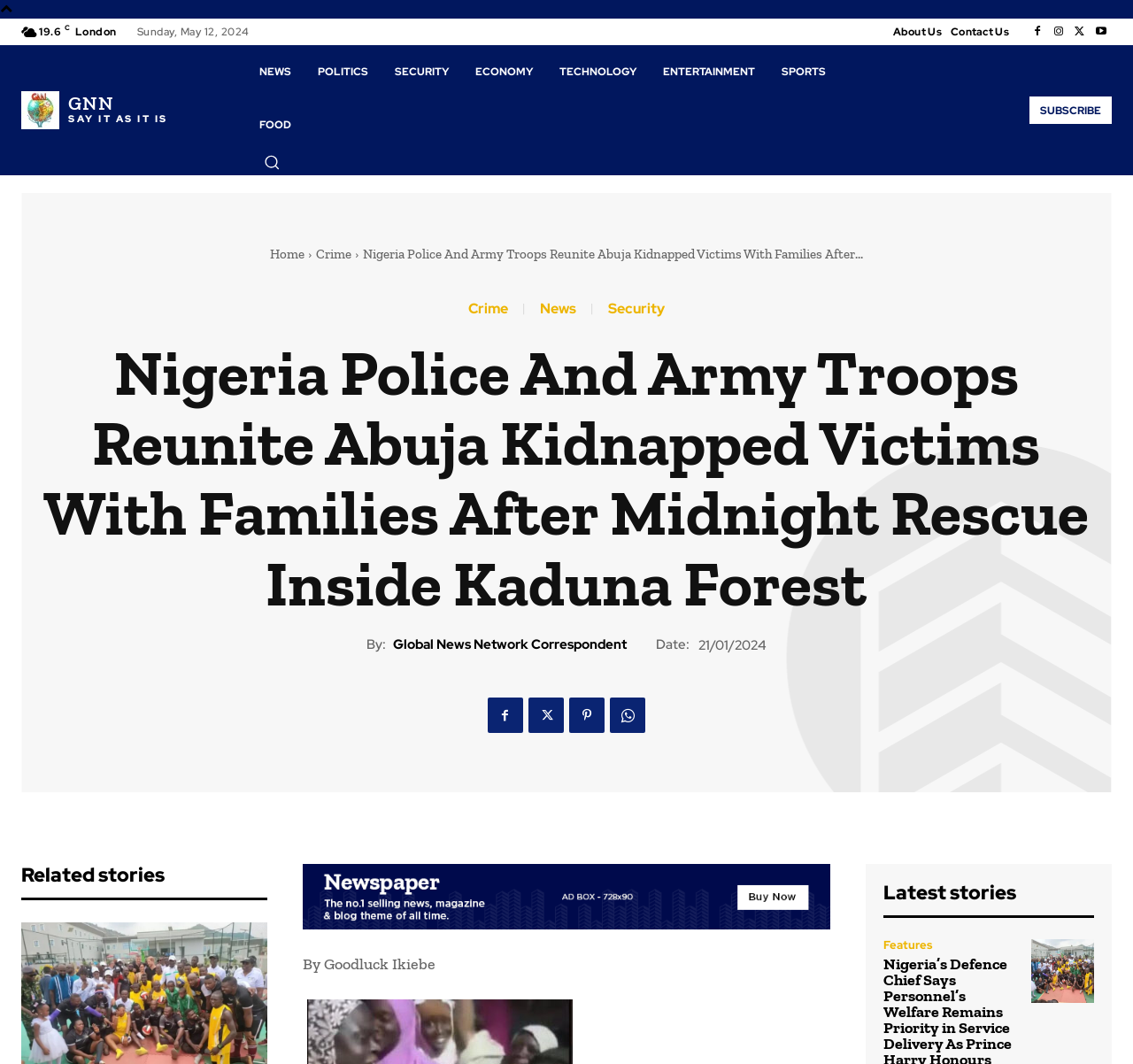Please indicate the bounding box coordinates for the clickable area to complete the following task: "Subscribe to the newsletter". The coordinates should be specified as four float numbers between 0 and 1, i.e., [left, top, right, bottom].

[0.909, 0.091, 0.981, 0.117]